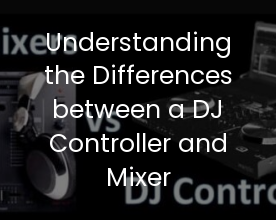Craft a descriptive caption that covers all aspects of the image.

This image focuses on the theme of DJ equipment, specifically highlighting the differences between a DJ controller and a mixer. The background features two key pieces of equipment: a DJ mixer on the left, equipped with various knobs and sliders, and a DJ controller on the right, showcasing its unique layout and buttons. Prominently displayed in the center is the text "Understanding the Differences between a DJ Controller and Mixer," signaling a detailed exploration of the functionalities and uses of these essential tools in DJing. This visual serves as an engaging introduction to an informative guide aimed at aspiring DJs and audio enthusiasts.